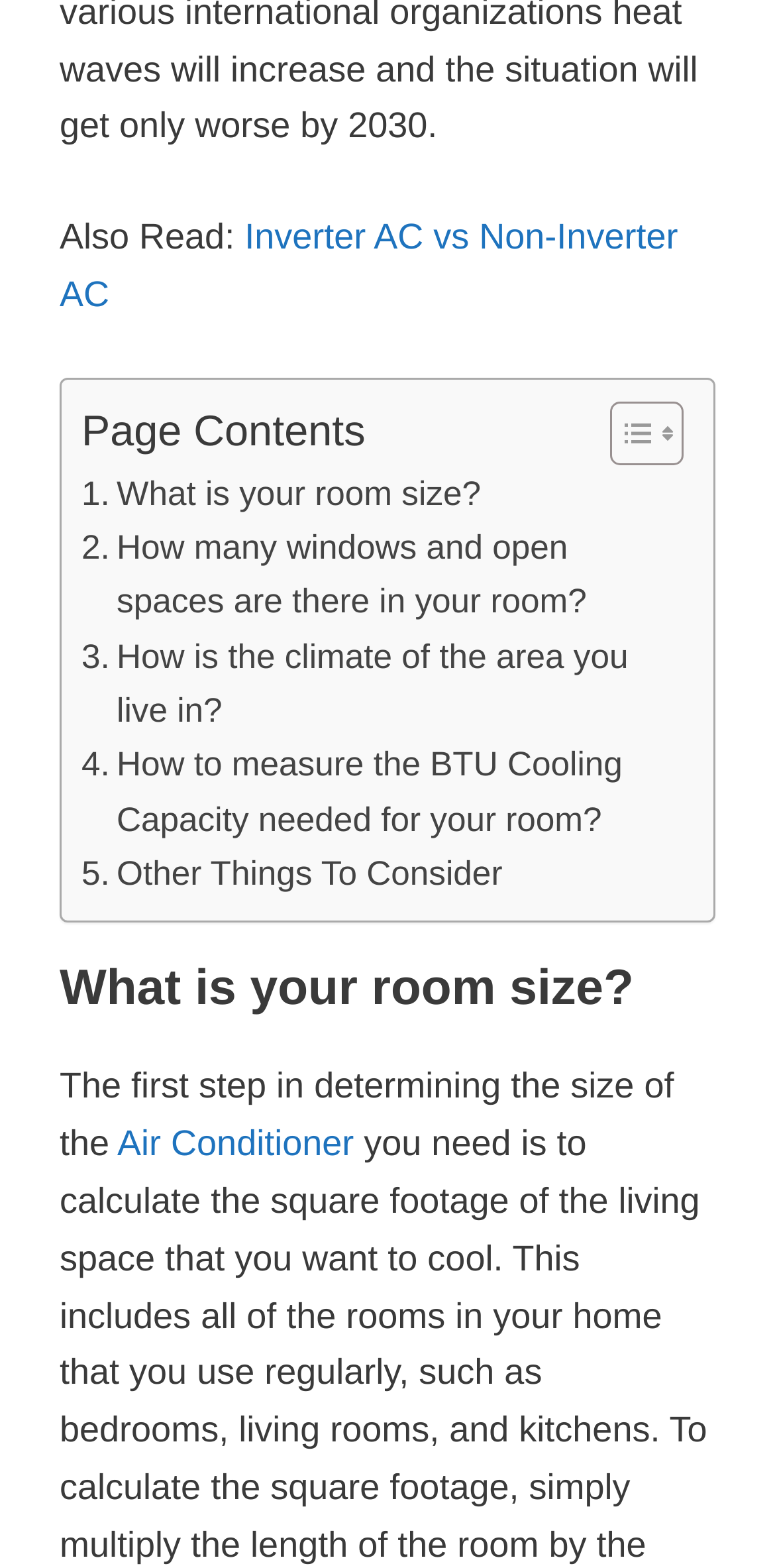Bounding box coordinates are specified in the format (top-left x, top-left y, bottom-right x, bottom-right y). All values are floating point numbers bounded between 0 and 1. Please provide the bounding box coordinate of the region this sentence describes: Toggle

[0.749, 0.255, 0.869, 0.298]